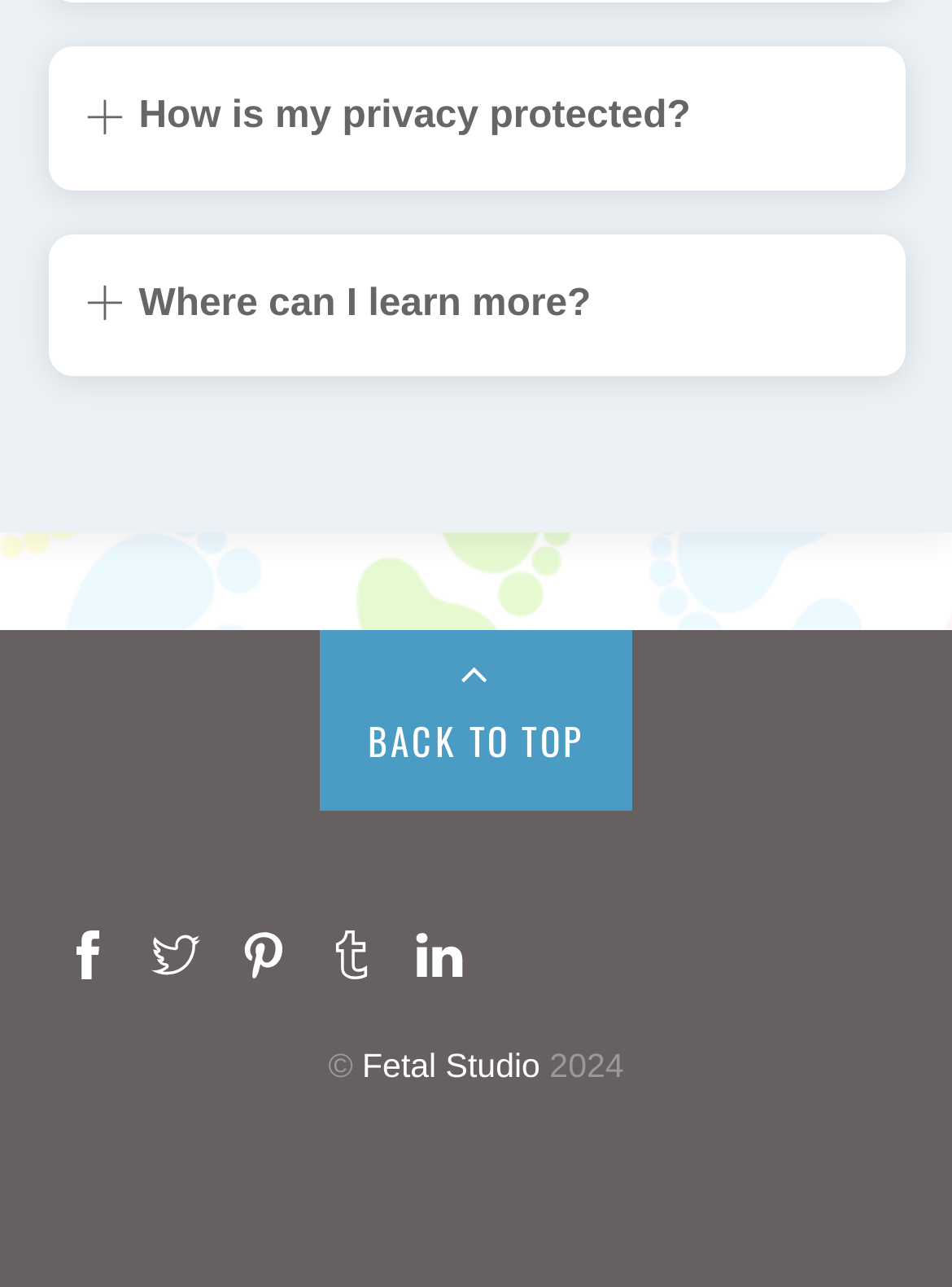What is the copyright year of the webpage?
Answer the question using a single word or phrase, according to the image.

2024